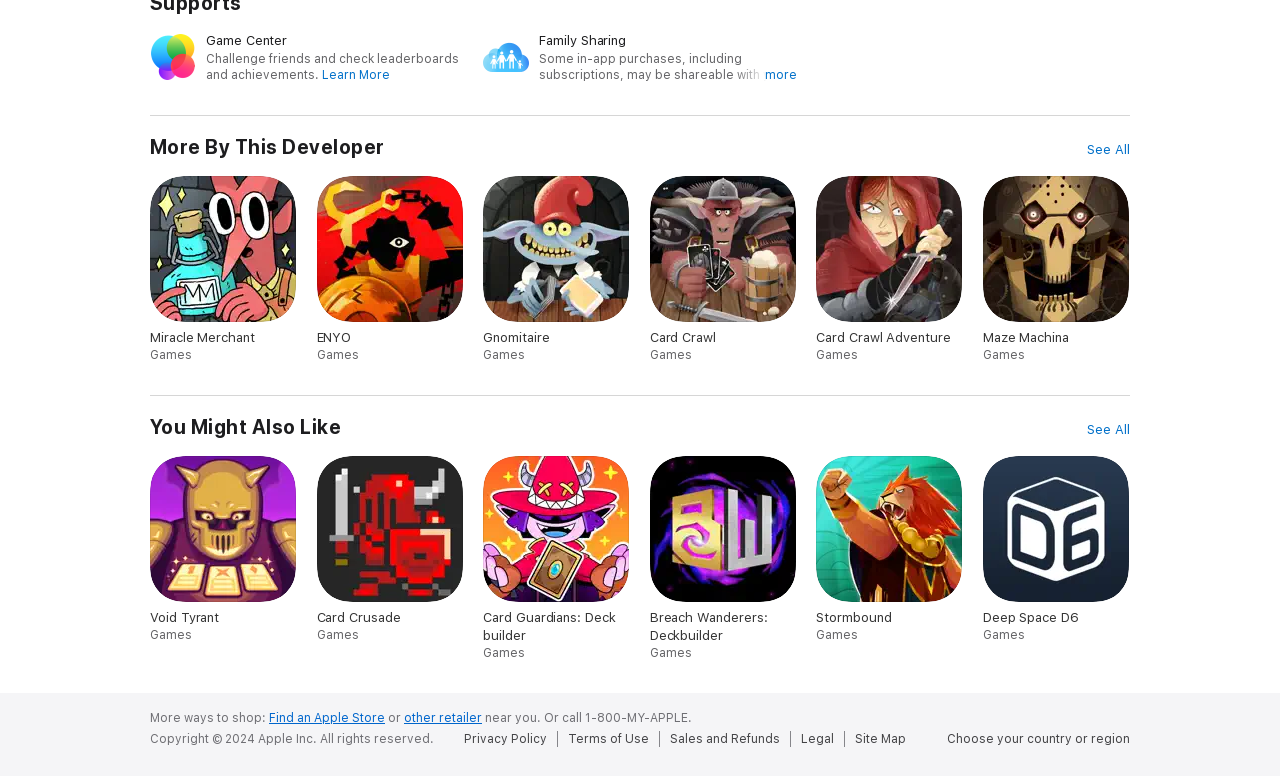For the given element description Maze Machina Games, determine the bounding box coordinates of the UI element. The coordinates should follow the format (top-left x, top-left y, bottom-right x, bottom-right y) and be within the range of 0 to 1.

[0.768, 0.226, 0.883, 0.467]